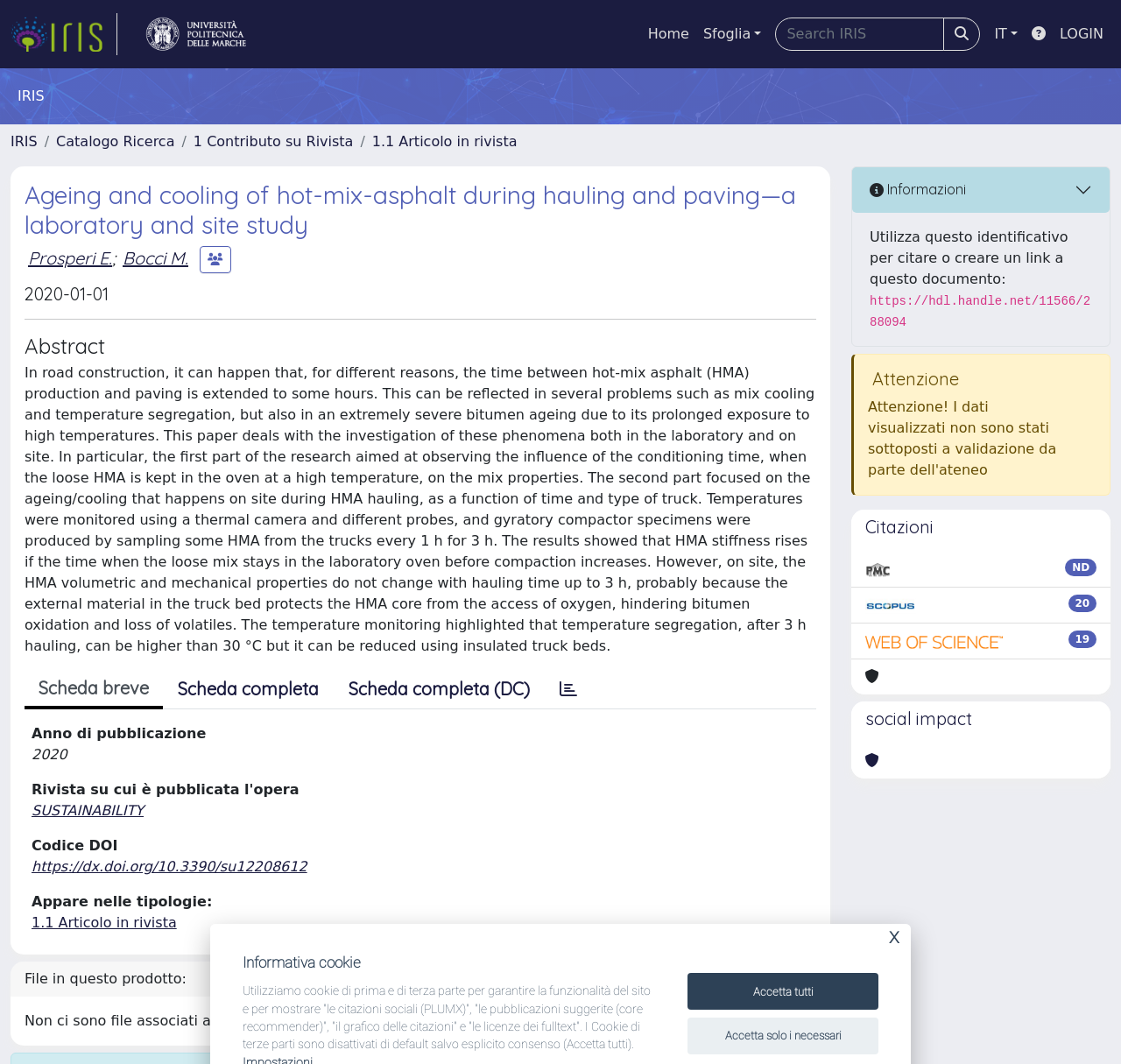Who are the authors of this research?
Refer to the image and provide a one-word or short phrase answer.

Prosperi E. and Bocci M.